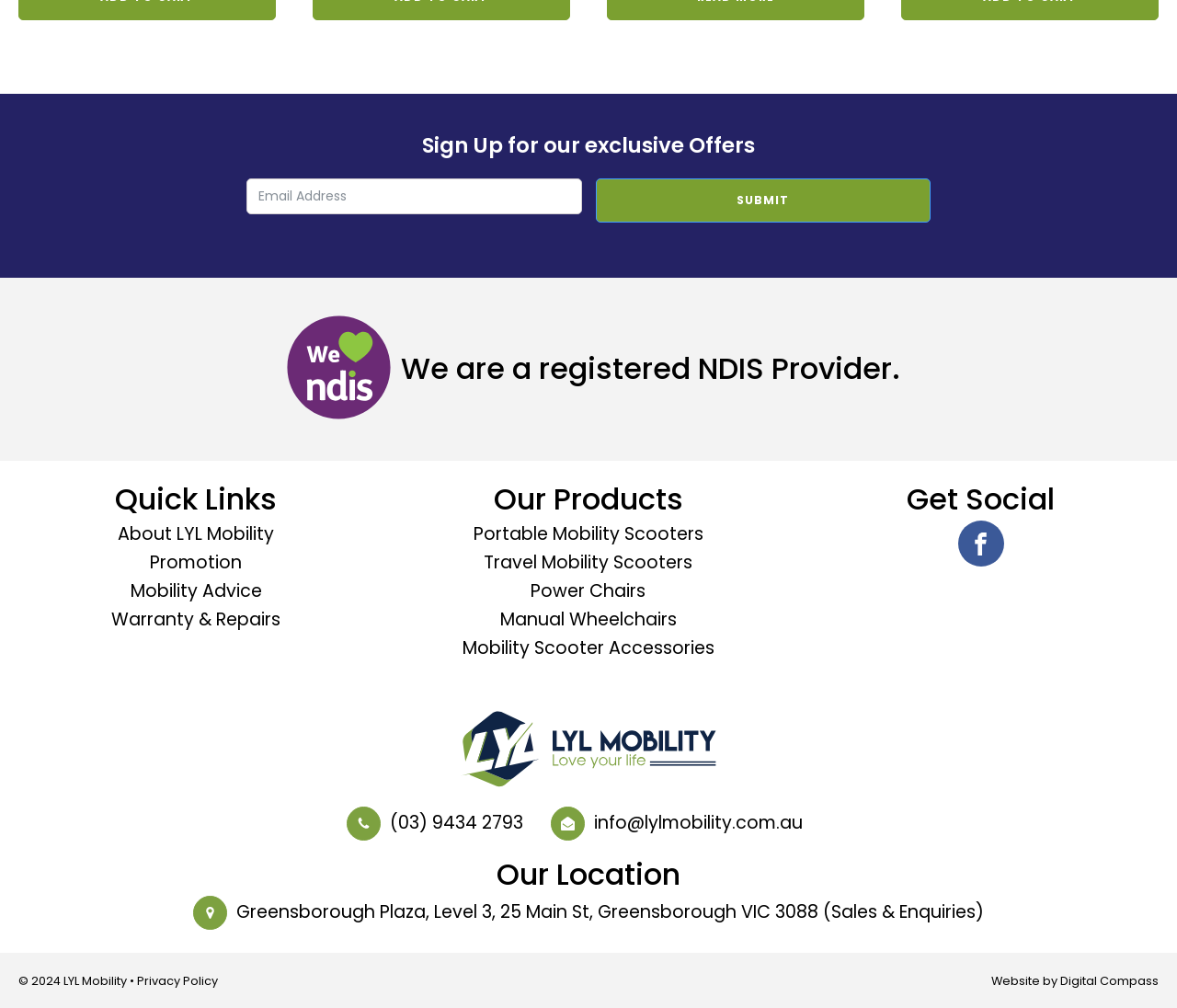Please find the bounding box coordinates for the clickable element needed to perform this instruction: "Explore portable mobility scooters".

[0.393, 0.516, 0.607, 0.545]